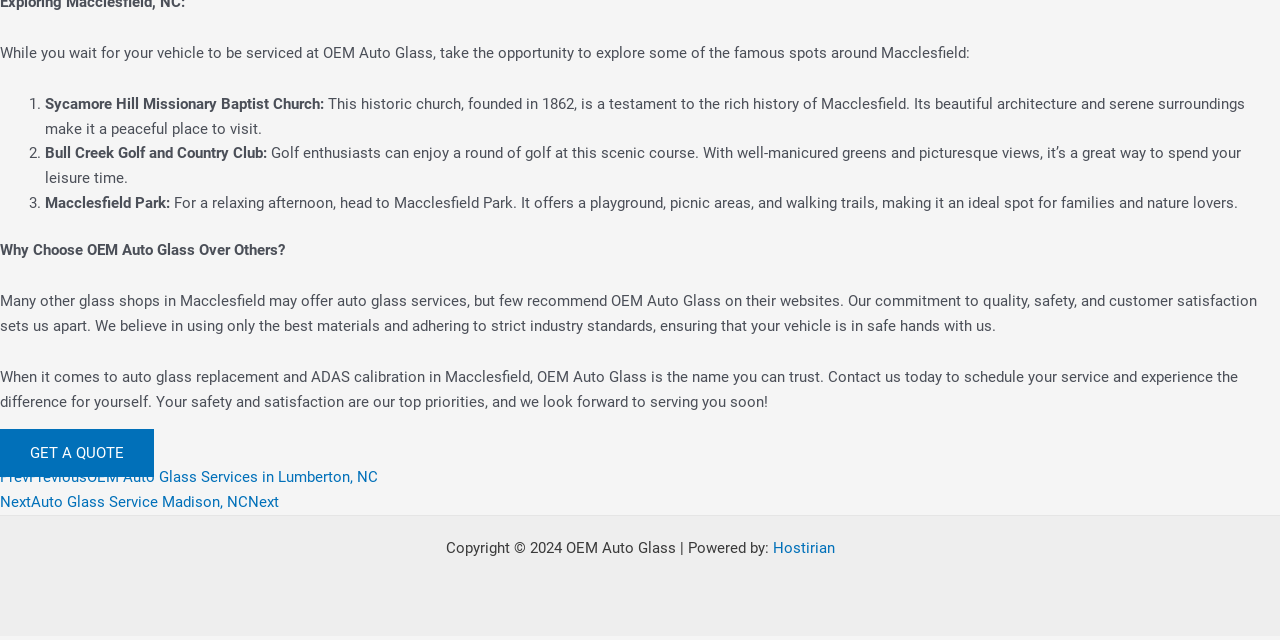Determine the bounding box for the described HTML element: "GET A QUOTE". Ensure the coordinates are four float numbers between 0 and 1 in the format [left, top, right, bottom].

[0.0, 0.67, 0.12, 0.745]